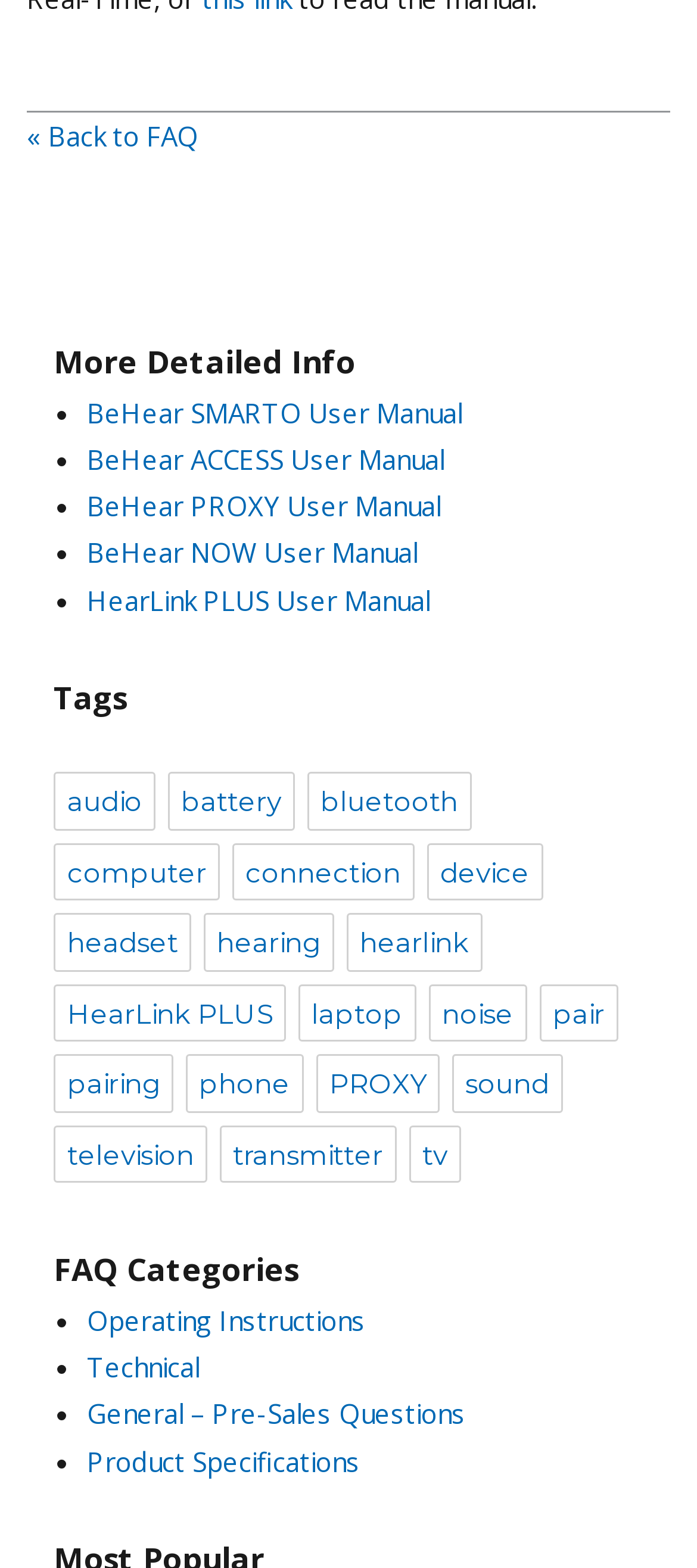Give a concise answer of one word or phrase to the question: 
What is the main category of user manuals?

BeHear